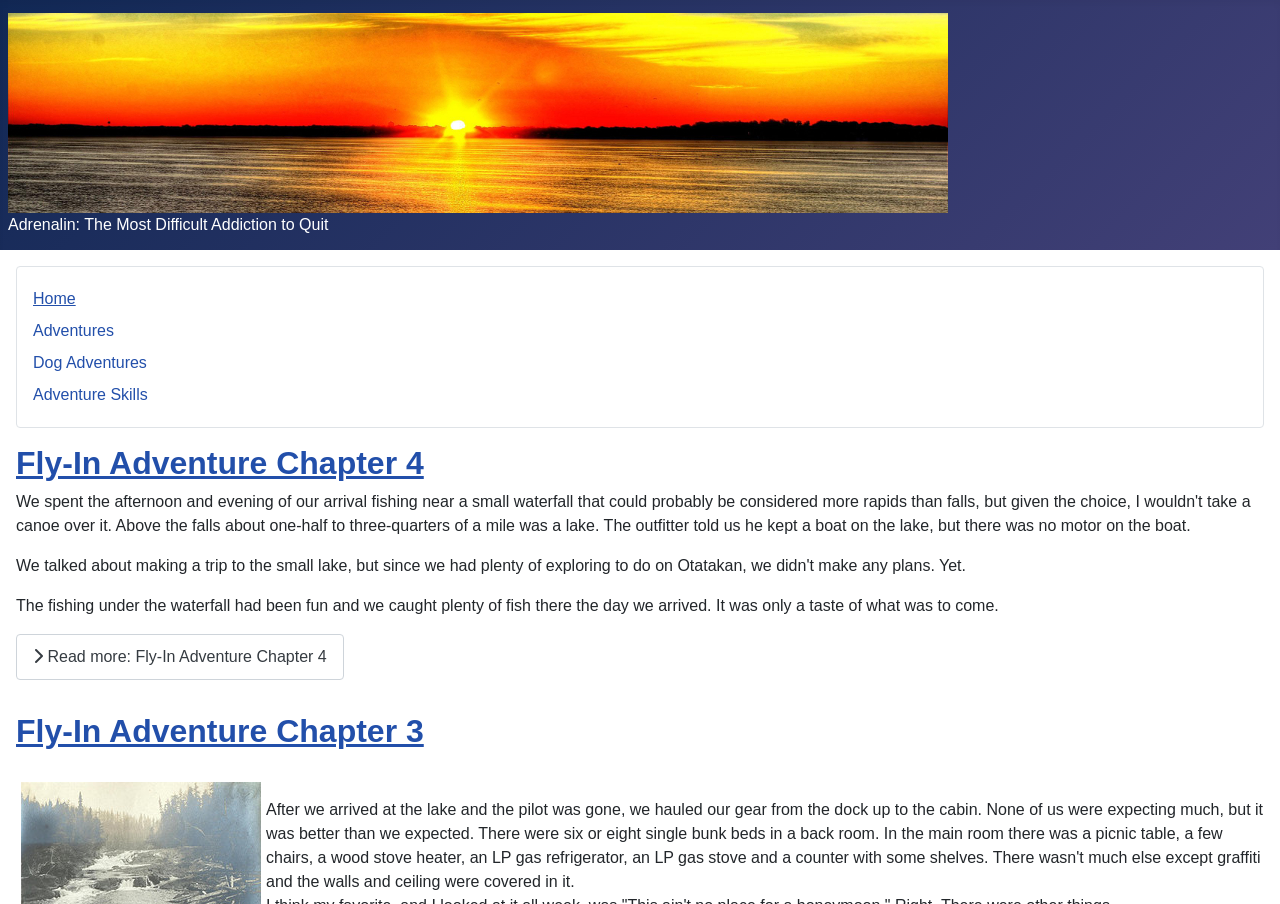Give a concise answer using one word or a phrase to the following question:
What is the activity mentioned in the 'Fly-In Adventure Chapter 4' story?

Fishing